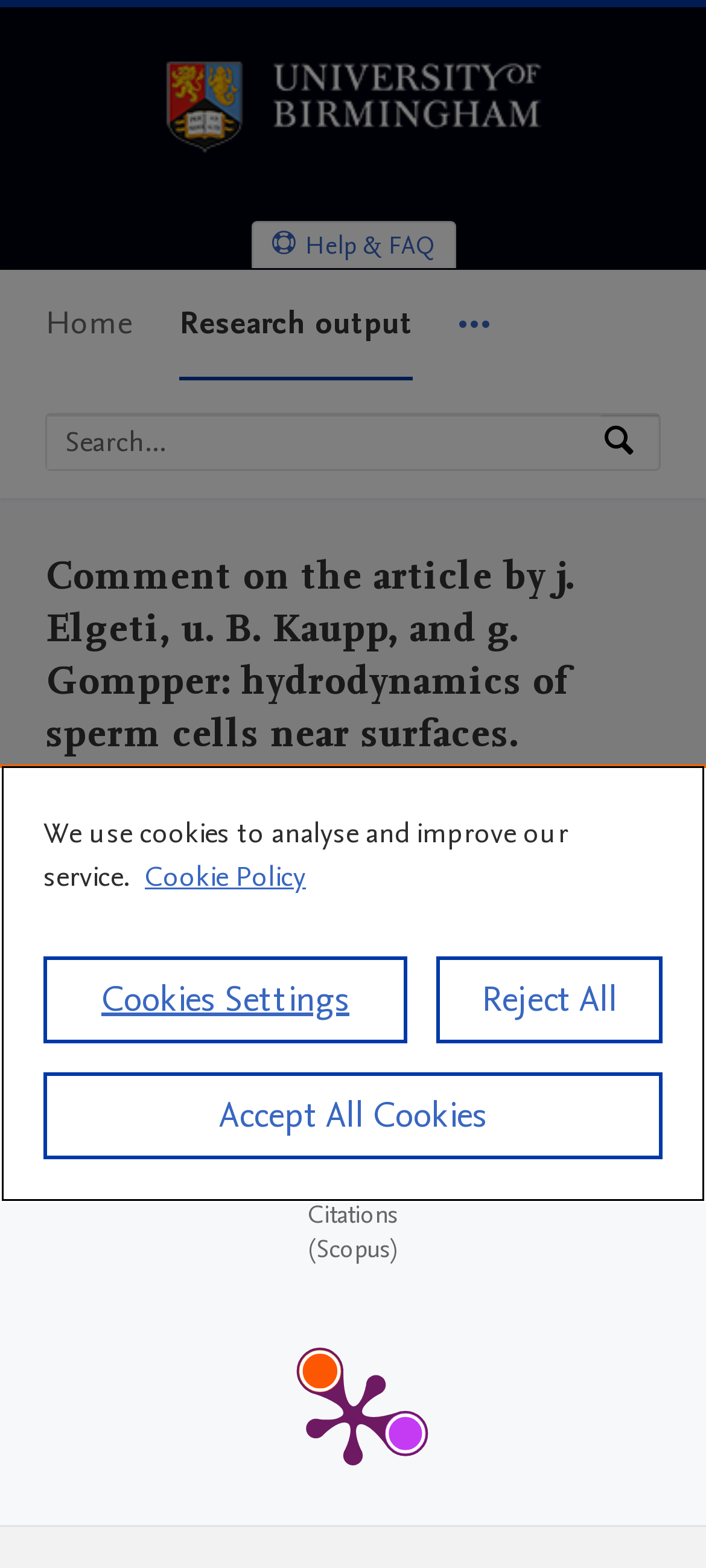Pinpoint the bounding box coordinates of the clickable area needed to execute the instruction: "Go to University of Birmingham Home". The coordinates should be specified as four float numbers between 0 and 1, i.e., [left, top, right, bottom].

[0.147, 0.092, 0.853, 0.118]